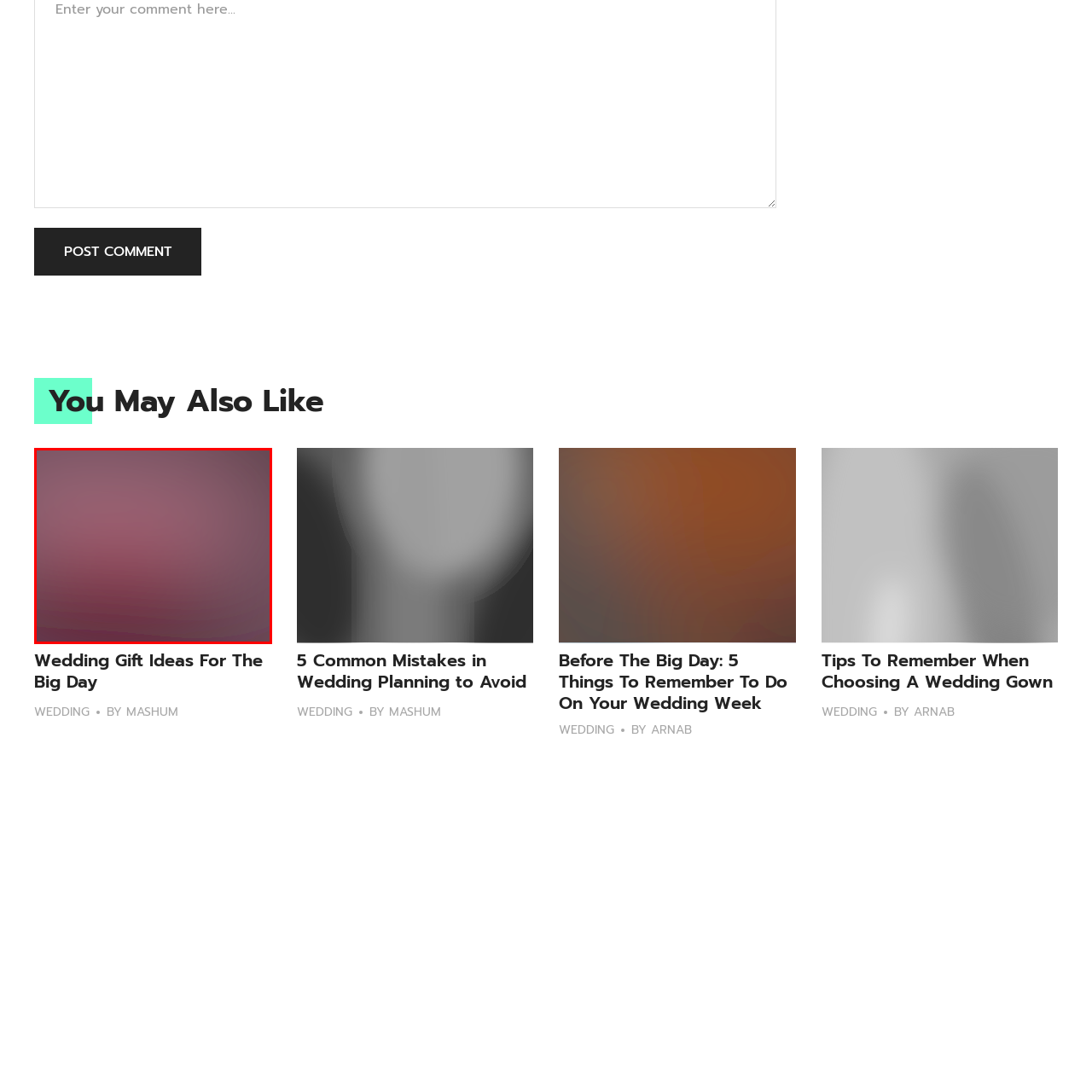Please provide a one-word or phrase response to the following question by examining the image within the red boundary:
What is the purpose of the image?

To provide wedding gift ideas